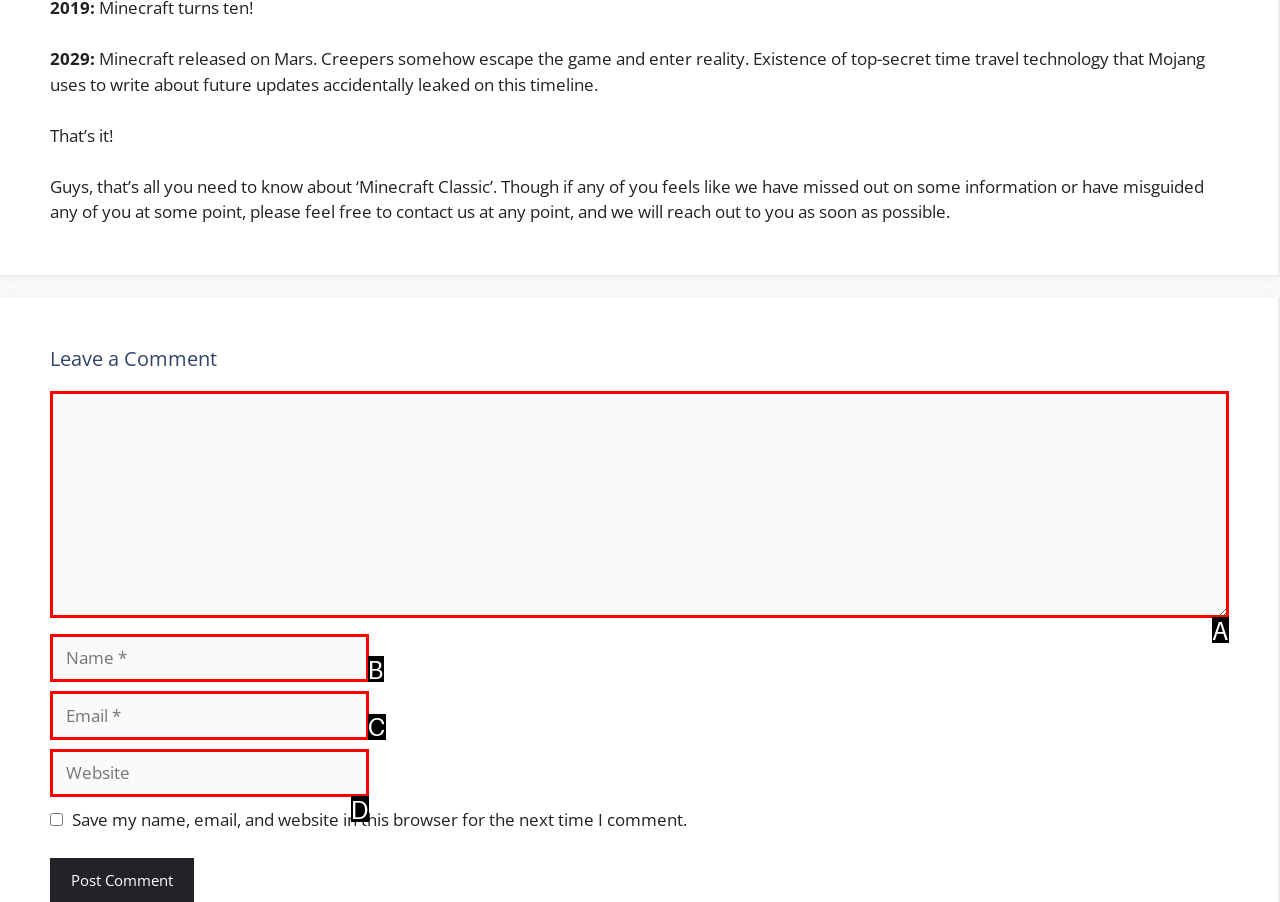Based on the element description: parent_node: Comment name="url" placeholder="Website", choose the HTML element that matches best. Provide the letter of your selected option.

D